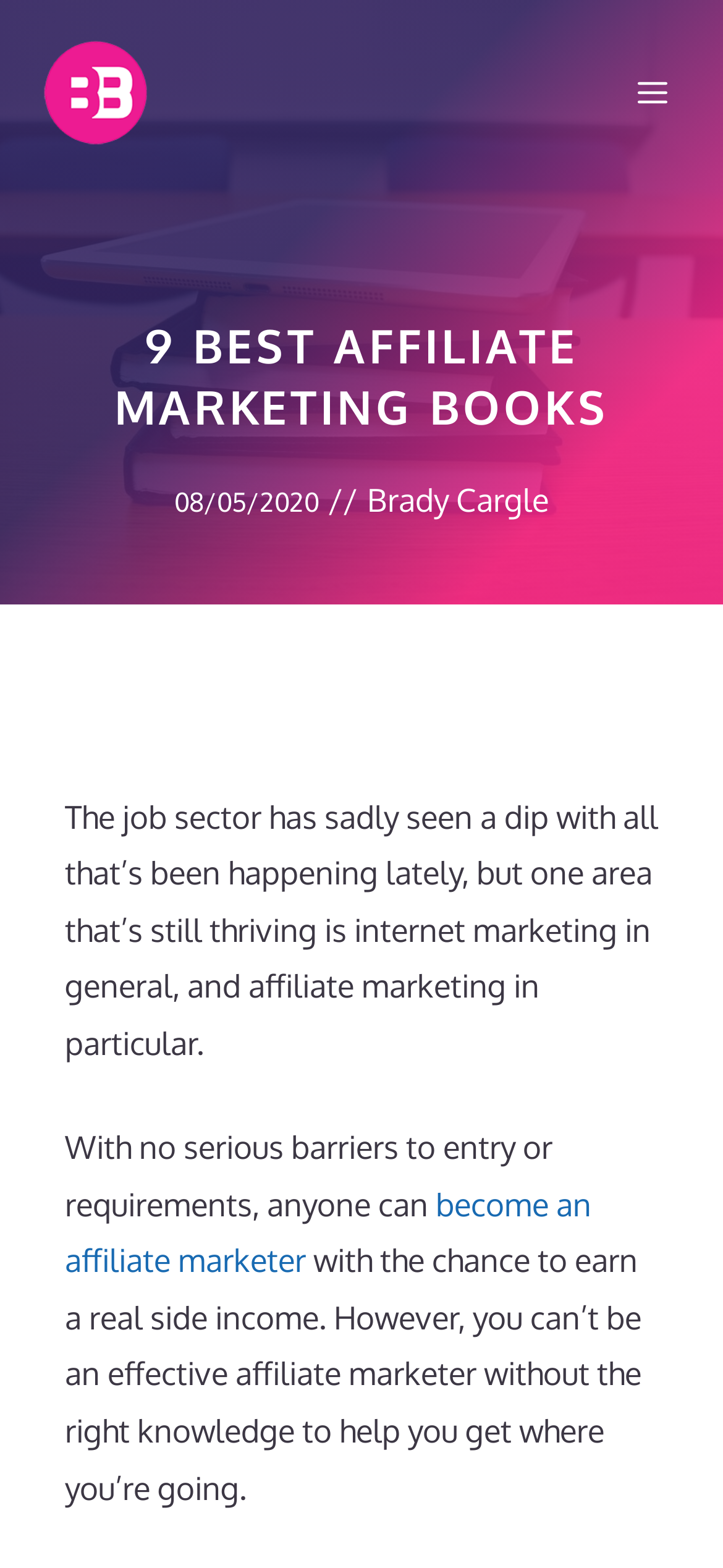Who is the author of the article?
Using the image as a reference, answer the question with a short word or phrase.

Brady Cargle